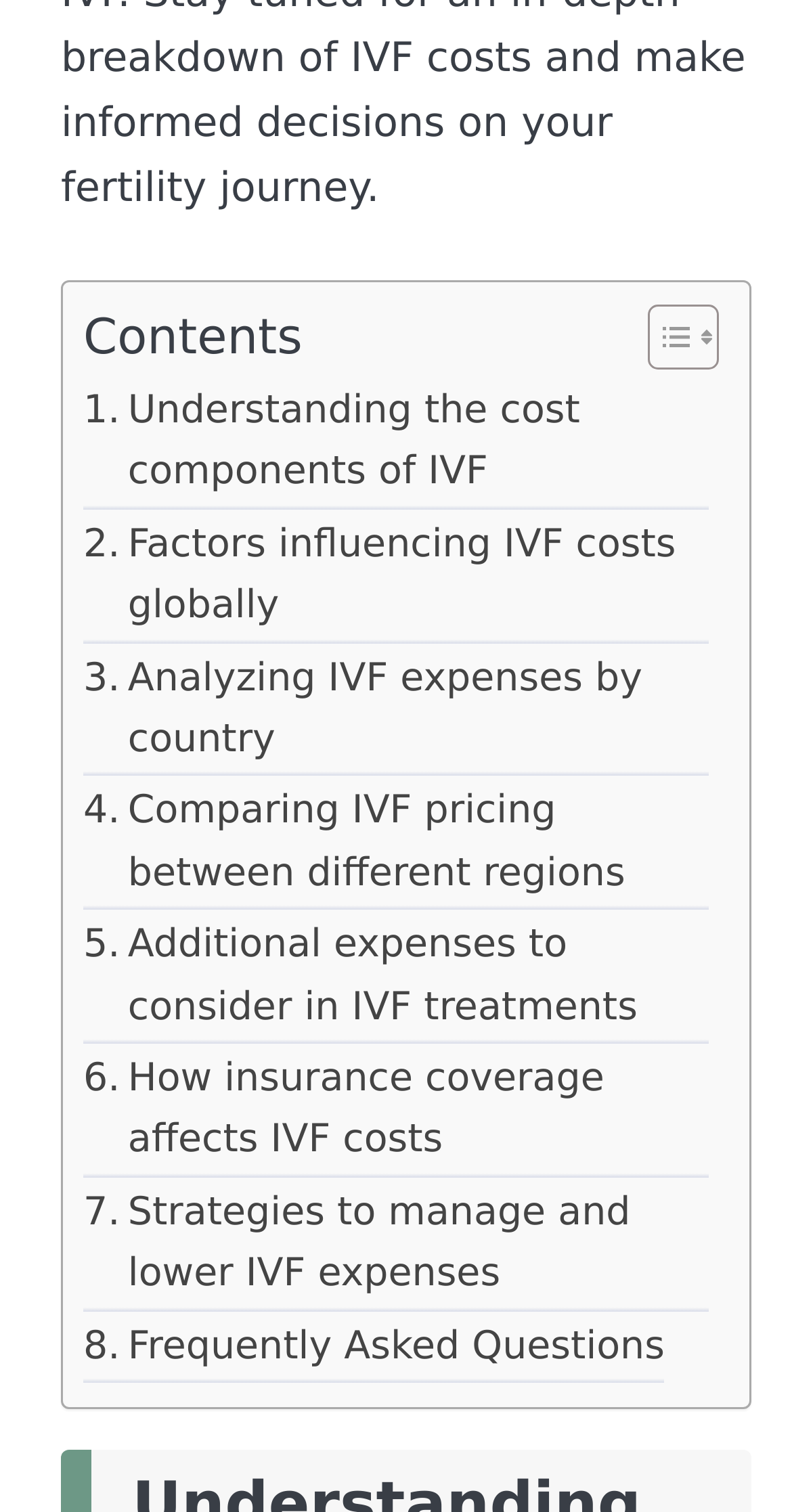Mark the bounding box of the element that matches the following description: "Toggle".

[0.779, 0.2, 0.895, 0.251]